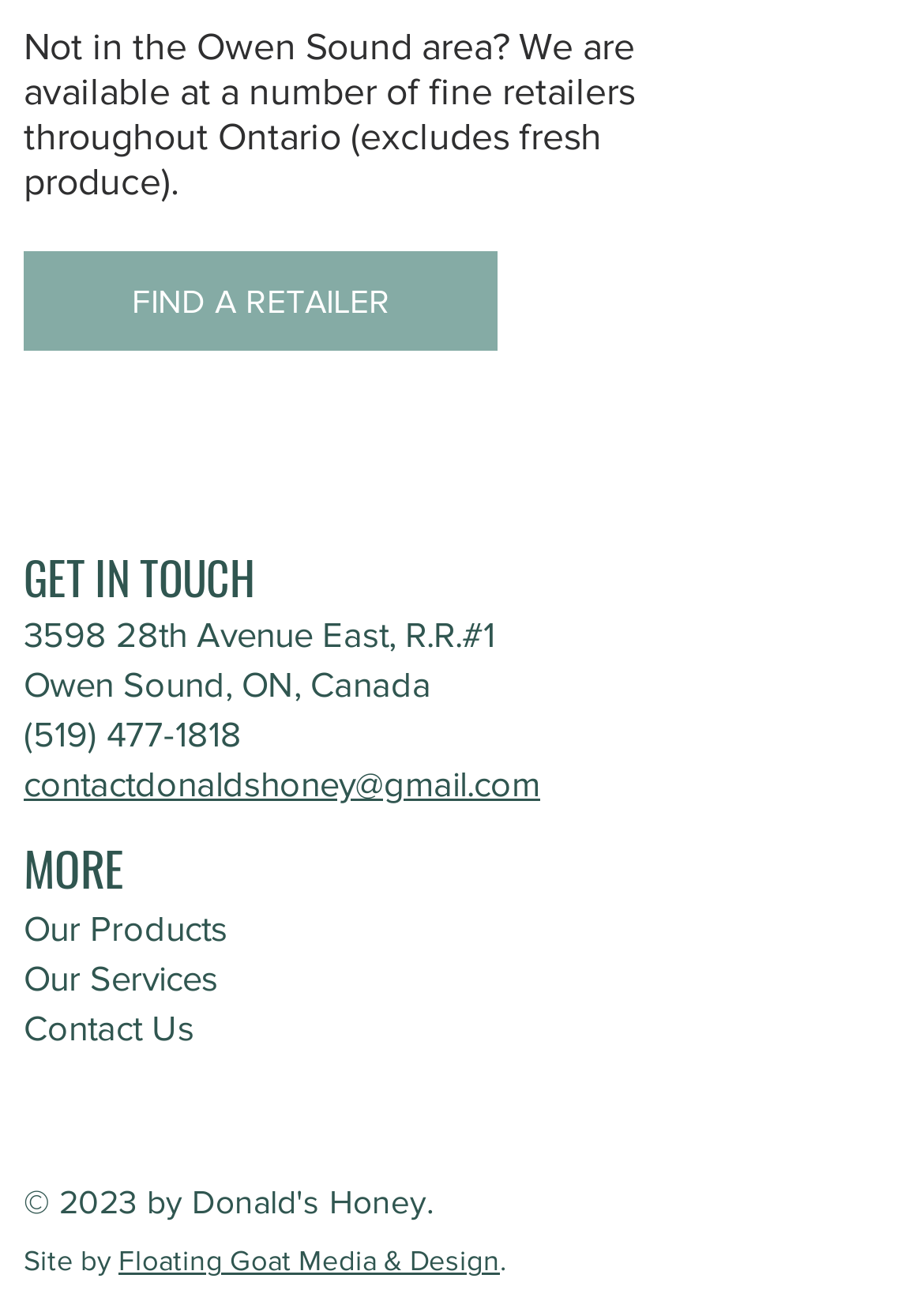Identify the bounding box coordinates of the section that should be clicked to achieve the task described: "Visit the website of the designer".

[0.128, 0.957, 0.541, 0.982]